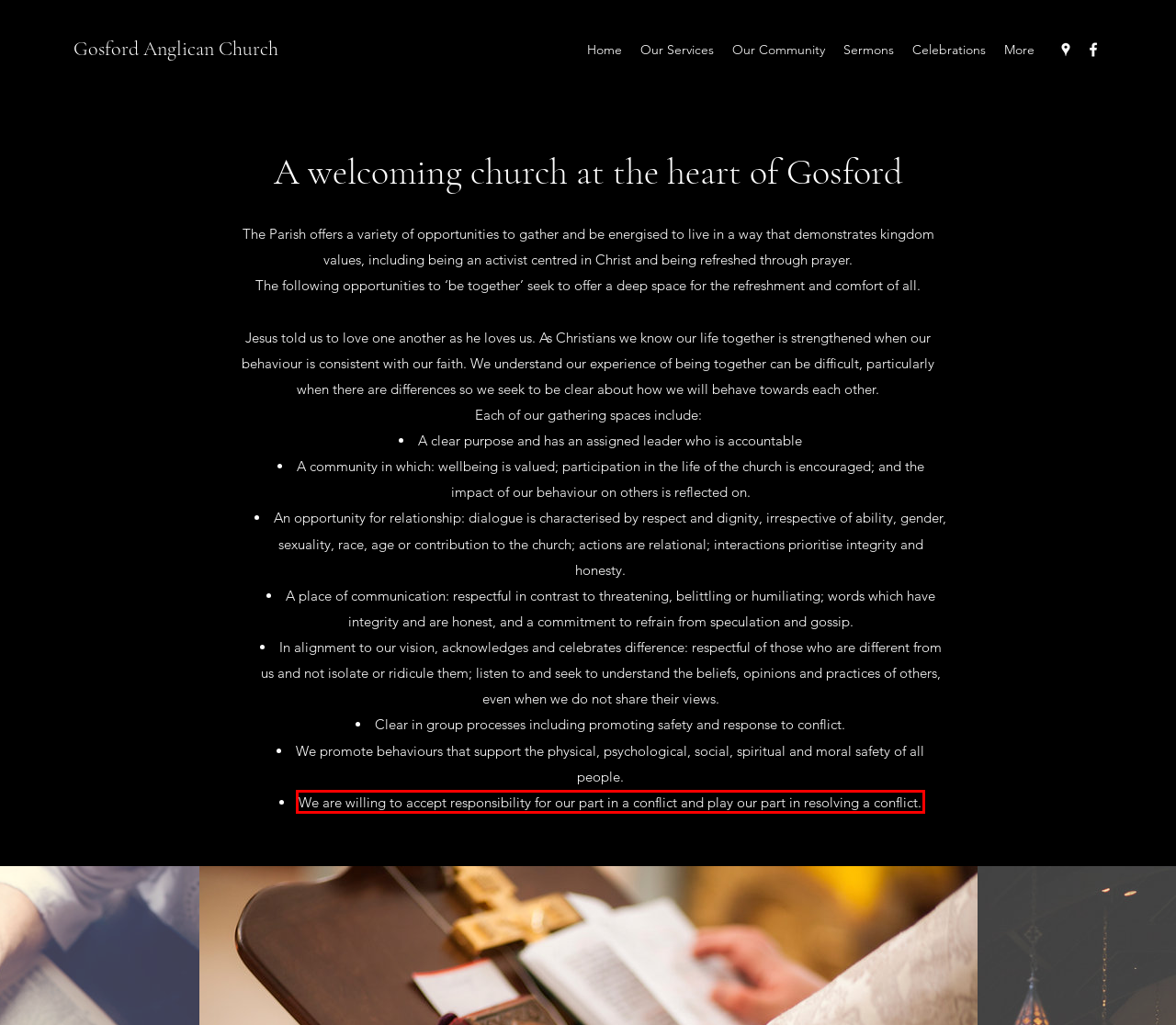You are given a screenshot showing a webpage with a red bounding box. Perform OCR to capture the text within the red bounding box.

We are willing to accept responsibility for our part in a conflict and play our part in resolving a conflict.